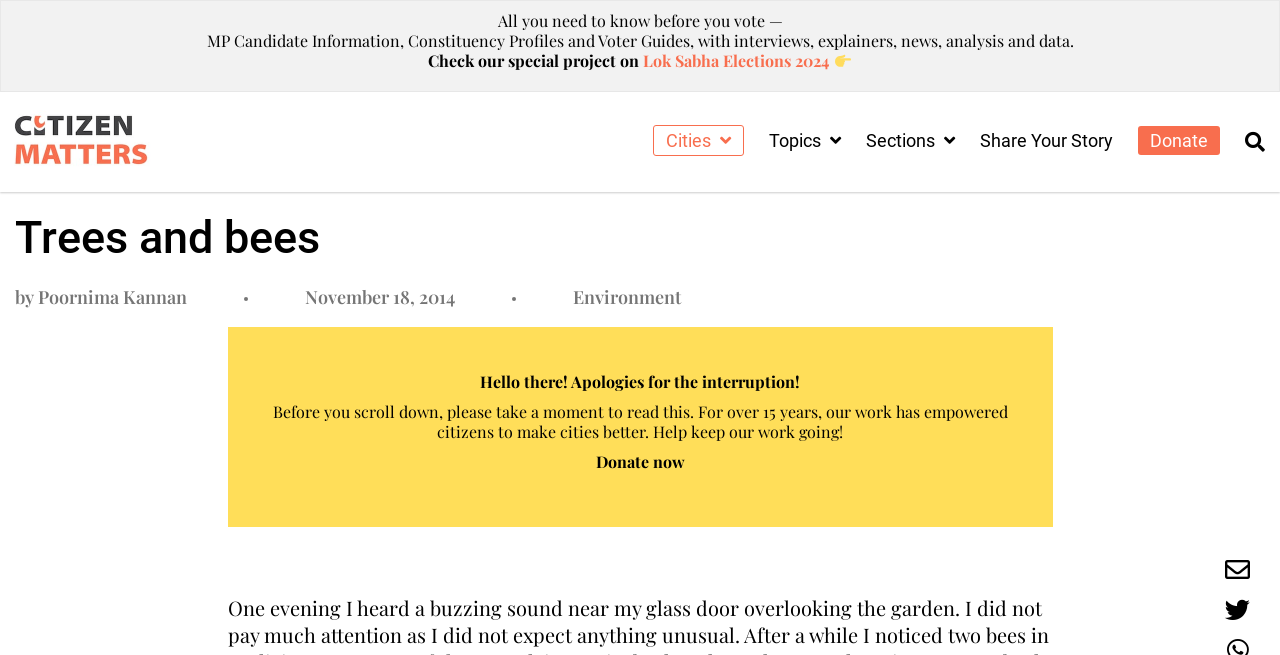Provide the bounding box coordinates of the HTML element described by the text: "Donate now". The coordinates should be in the format [left, top, right, bottom] with values between 0 and 1.

[0.465, 0.688, 0.535, 0.72]